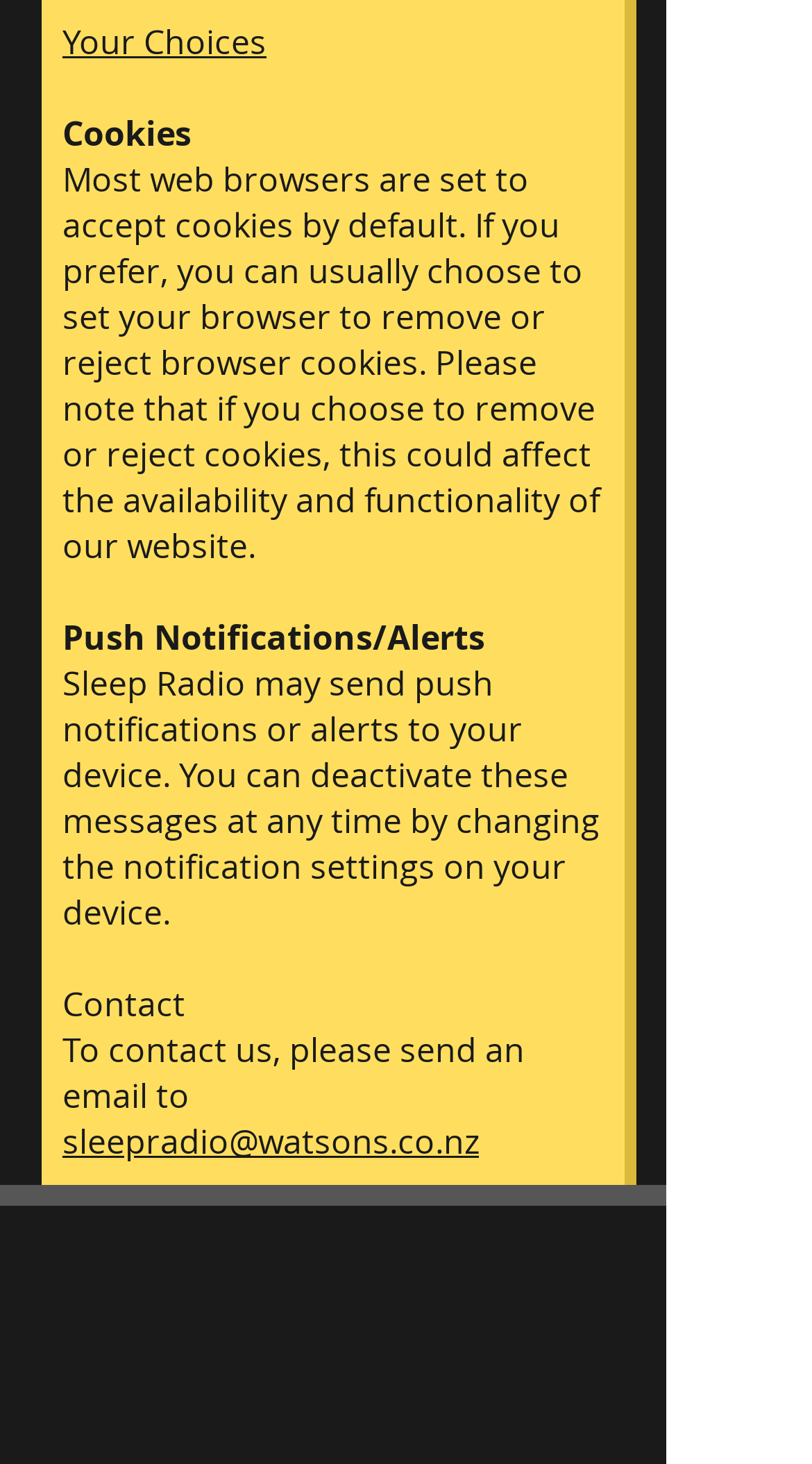What is the topic of the second paragraph? Analyze the screenshot and reply with just one word or a short phrase.

Cookies